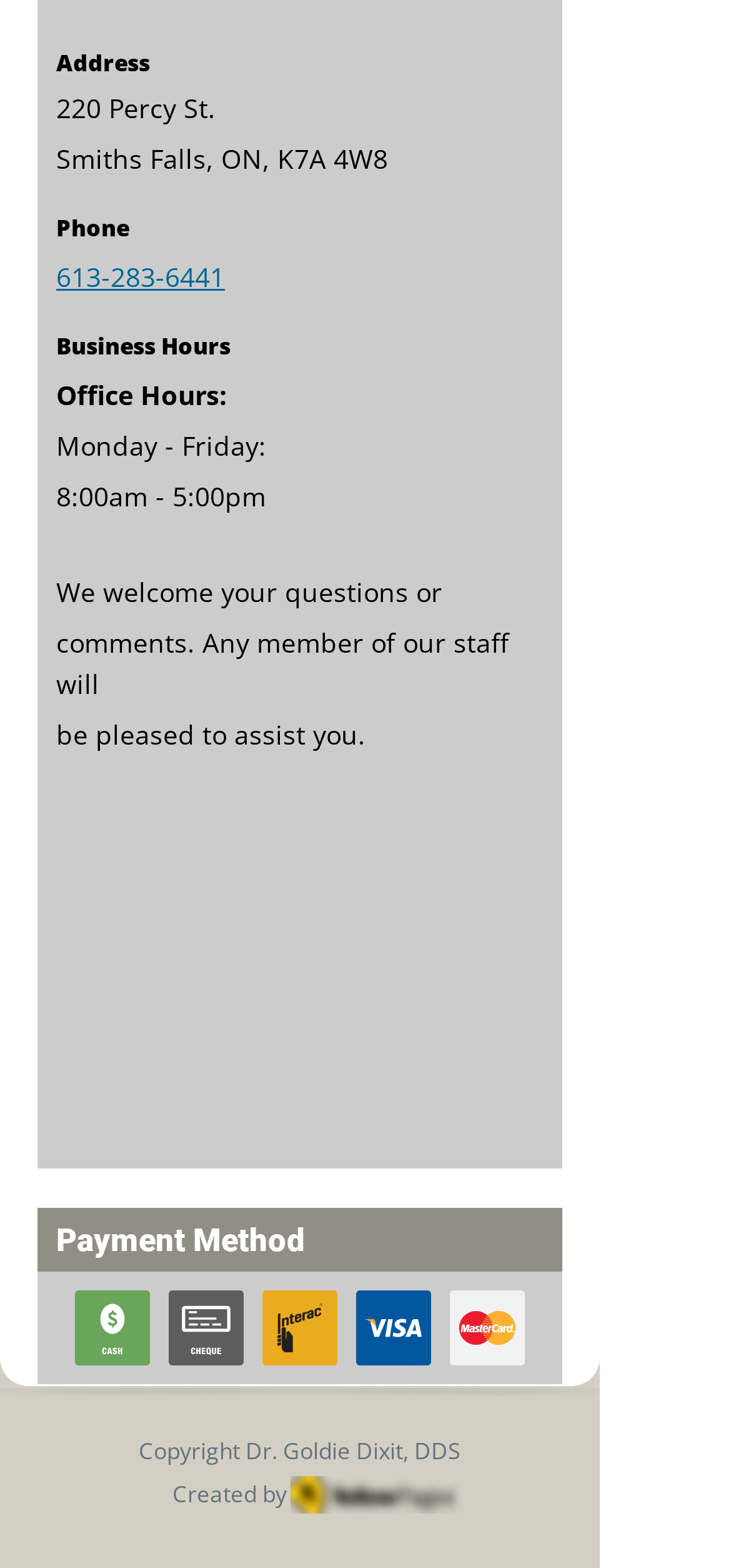What is the phone number of the office?
Please provide a detailed and thorough answer to the question.

The phone number of the office can be found in the top section of the webpage, where it is written in a link element as '613-283-6441'.